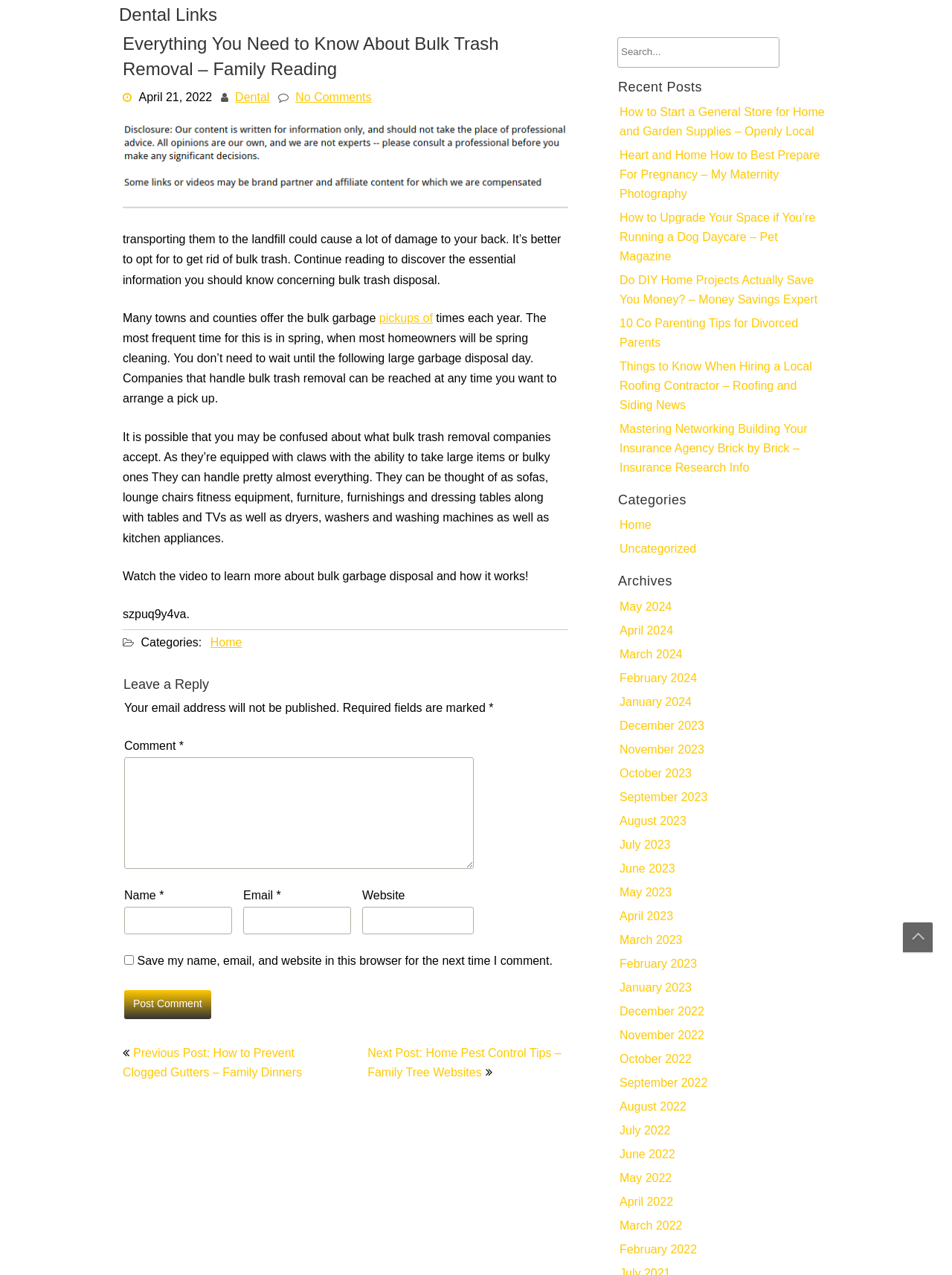Determine the bounding box coordinates of the section I need to click to execute the following instruction: "Leave a comment". Provide the coordinates as four float numbers between 0 and 1, i.e., [left, top, right, bottom].

[0.13, 0.594, 0.498, 0.681]